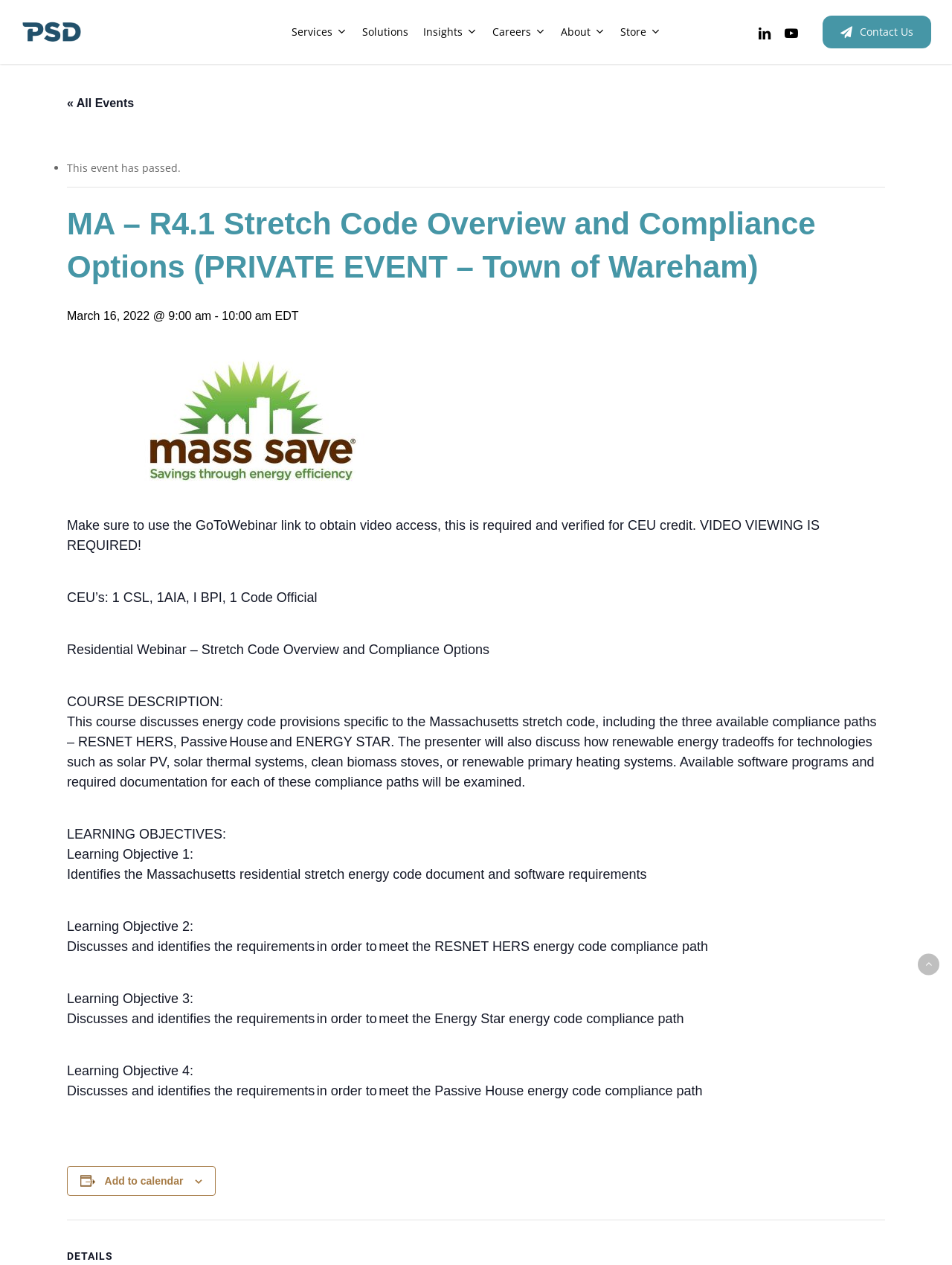Highlight the bounding box coordinates of the element you need to click to perform the following instruction: "Contact Us."

[0.864, 0.012, 0.978, 0.038]